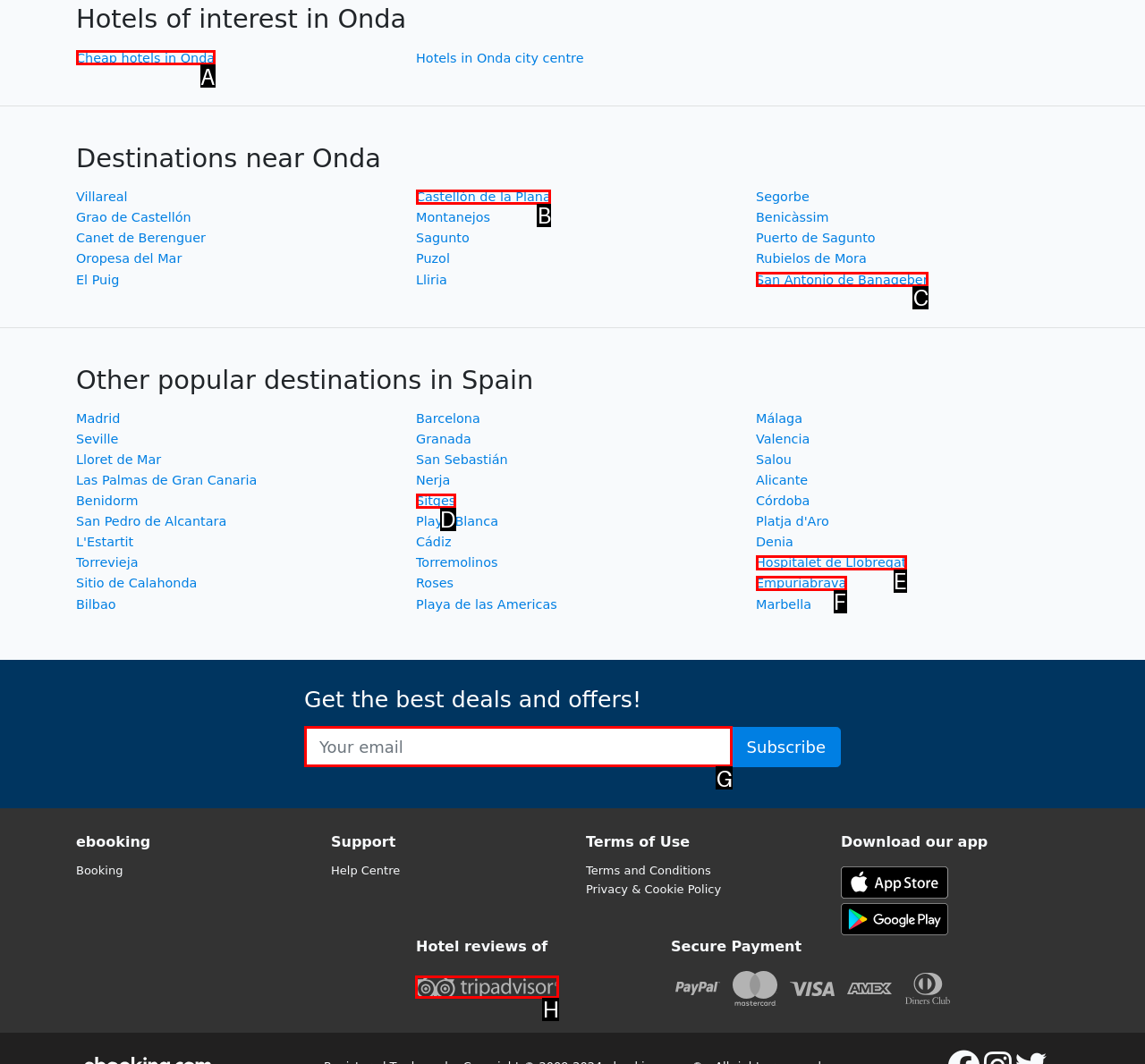Which letter corresponds to the correct option to complete the task: Read reviews on TripAdvisor?
Answer with the letter of the chosen UI element.

H